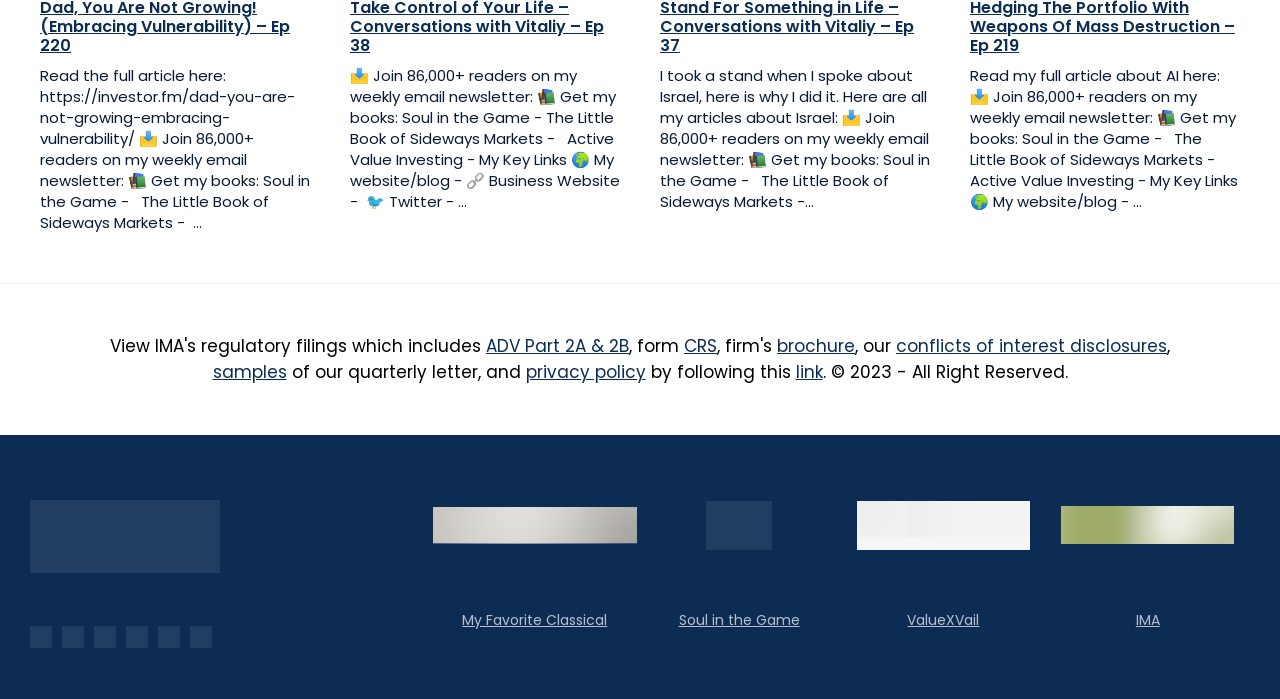Determine the bounding box coordinates of the clickable element necessary to fulfill the instruction: "Join the weekly email newsletter". Provide the coordinates as four float numbers within the 0 to 1 range, i.e., [left, top, right, bottom].

[0.273, 0.093, 0.484, 0.304]